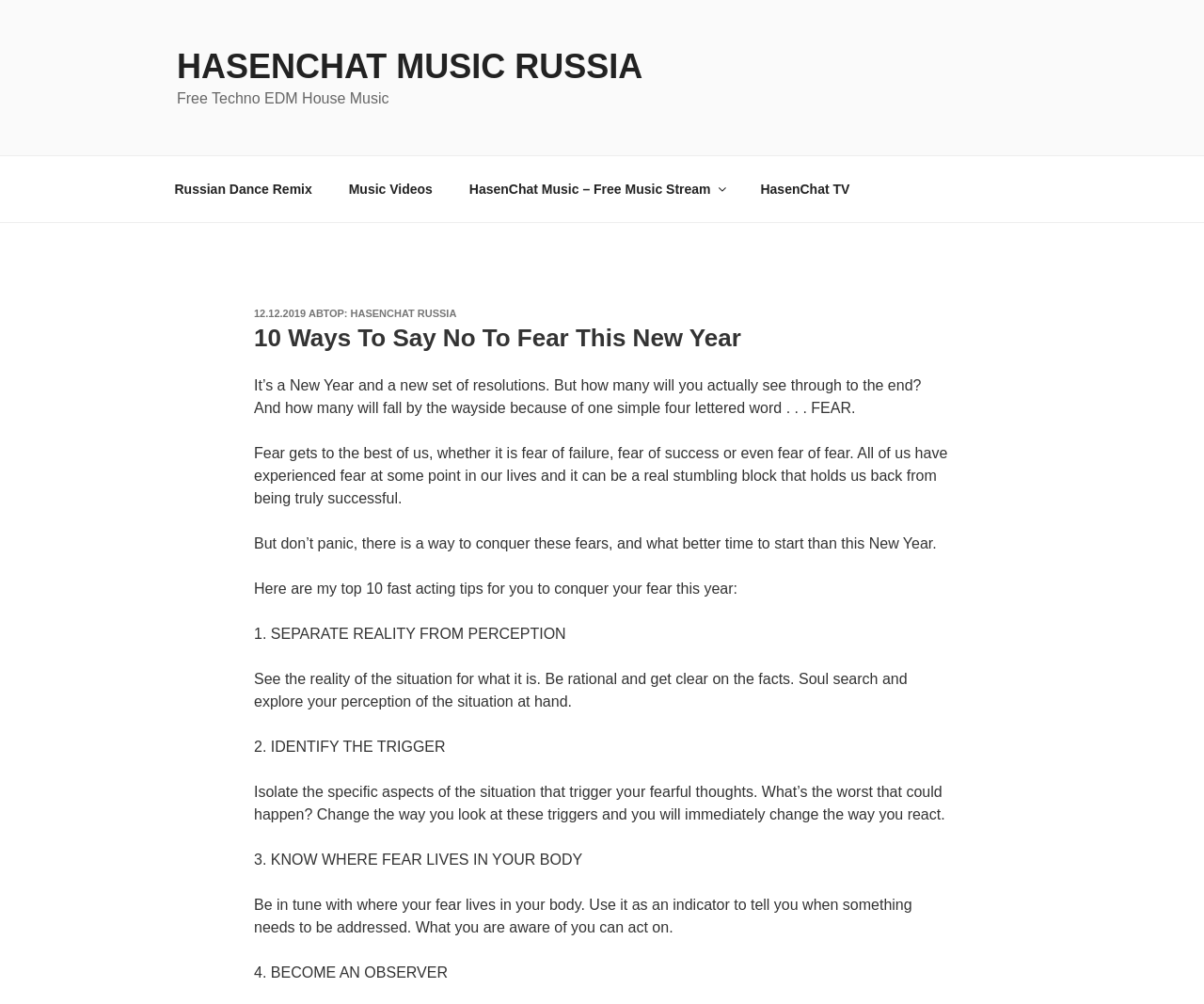Please give a short response to the question using one word or a phrase:
What is the author's purpose in writing this article?

To help readers overcome fear